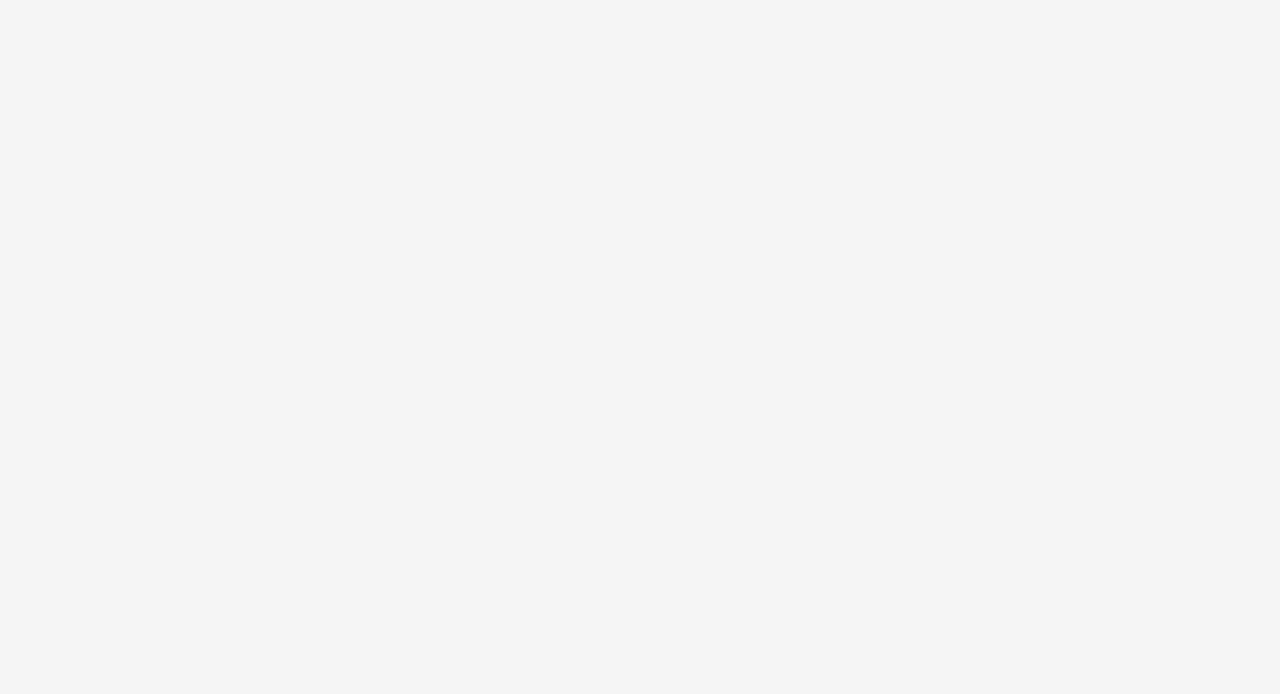Determine the bounding box for the described HTML element: "alt="better-business-bureau"". Ensure the coordinates are four float numbers between 0 and 1 in the format [left, top, right, bottom].

[0.137, 0.174, 0.176, 0.312]